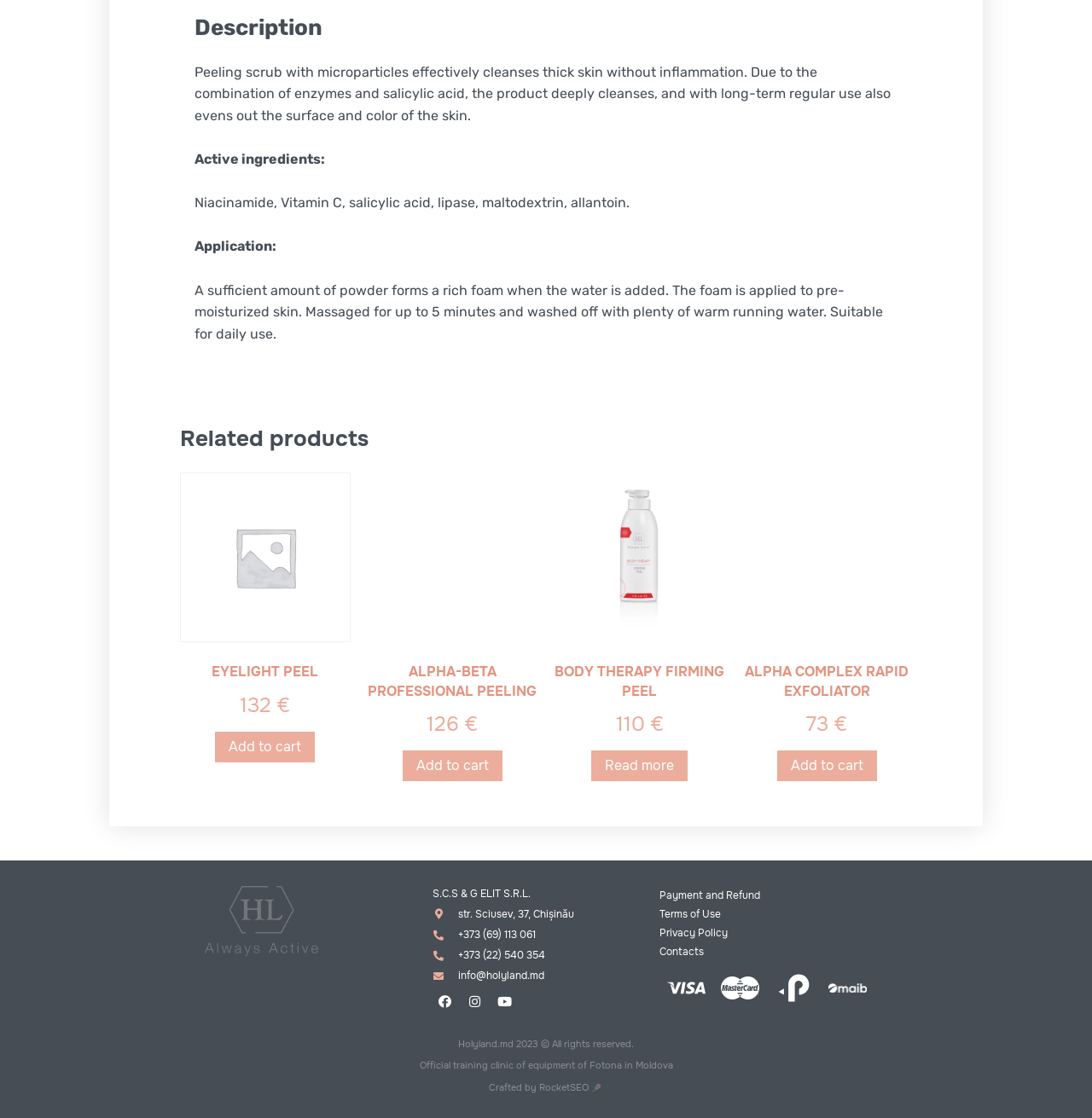How many social media links are there?
Refer to the image and give a detailed answer to the question.

The number of social media links is obtained by counting the number of link elements with a social media icon, which are located at the bottom of the webpage. There are three such elements, each corresponding to a social media platform.